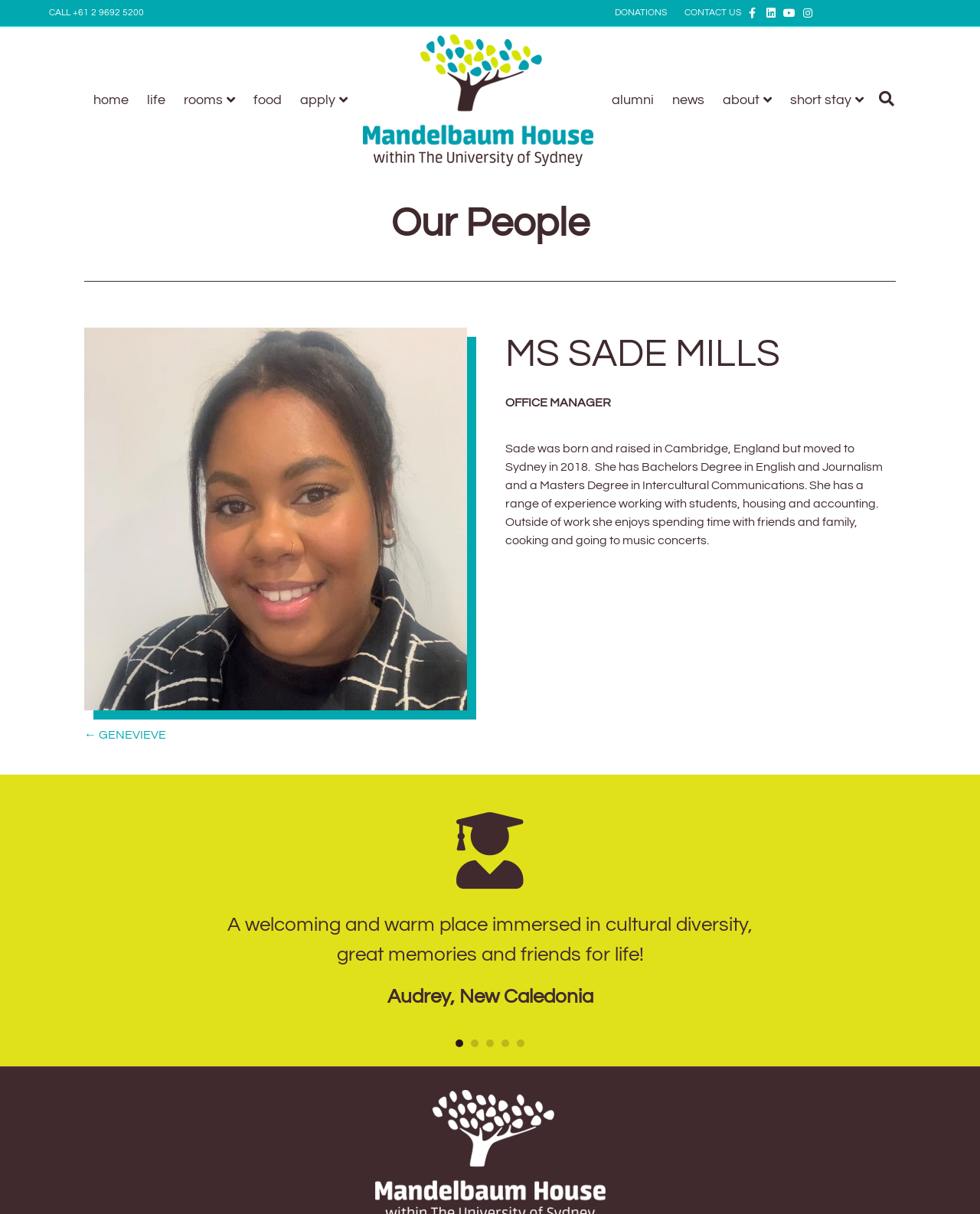Indicate the bounding box coordinates of the clickable region to achieve the following instruction: "Go to the next post."

[0.086, 0.602, 0.17, 0.617]